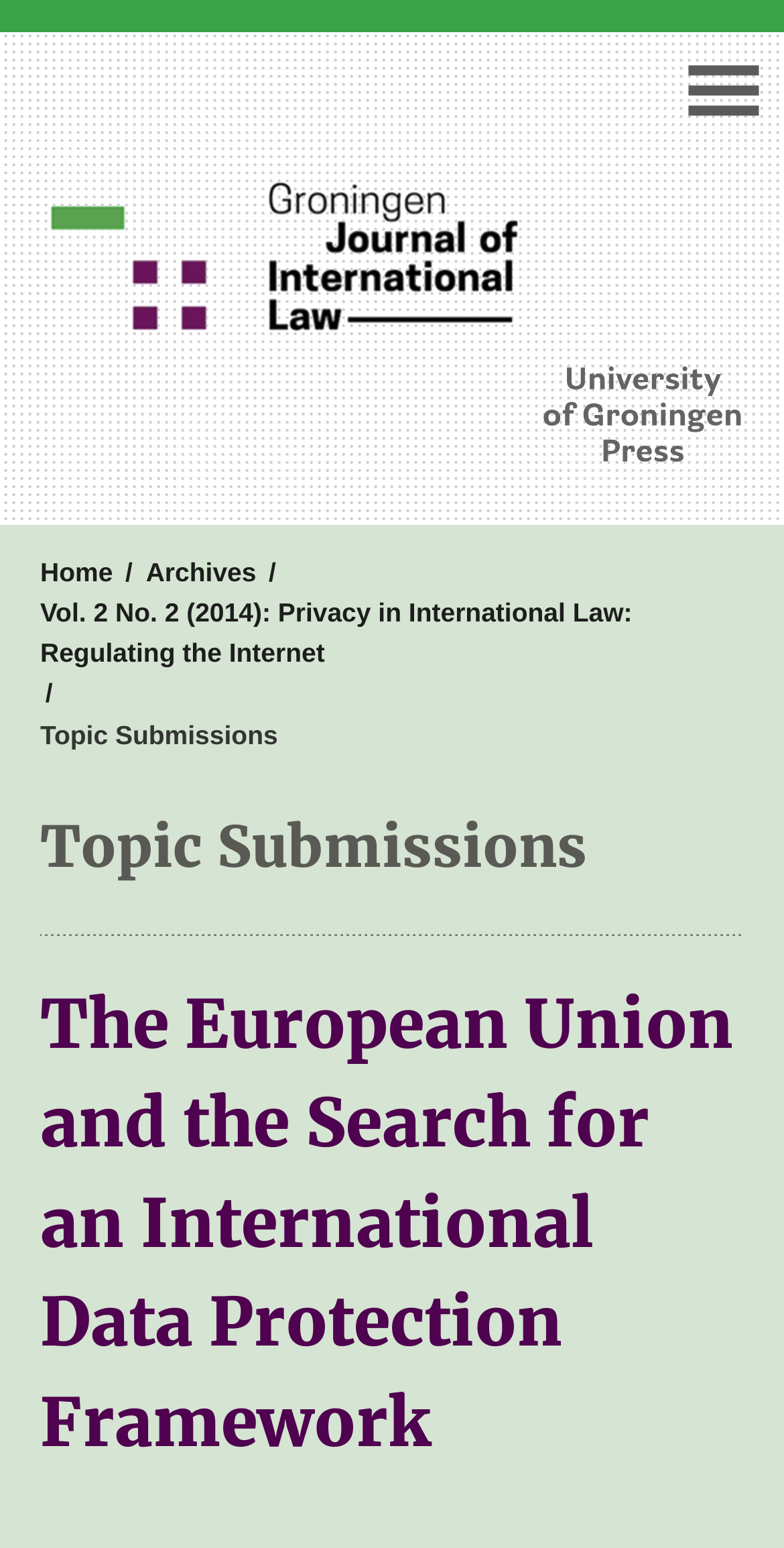What is the title of the article?
Could you answer the question with a detailed and thorough explanation?

I found the title of the article by looking at the heading below the navigation menu, which has the text 'The European Union and the Search for an International Data Protection Framework'.